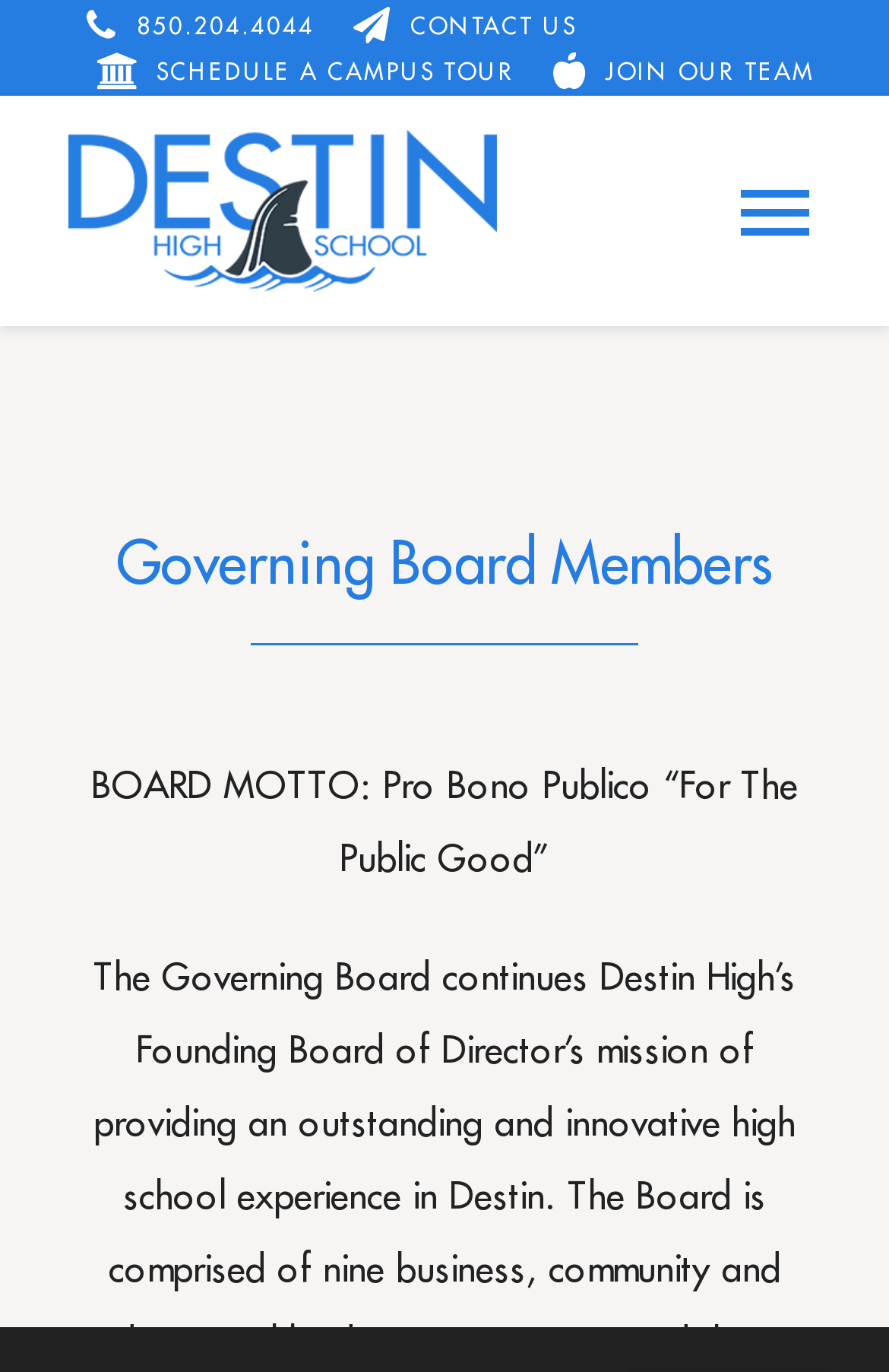Bounding box coordinates are specified in the format (top-left x, top-left y, bottom-right x, bottom-right y). All values are floating point numbers bounded between 0 and 1. Please provide the bounding box coordinate of the region this sentence describes: Join our Team

[0.601, 0.037, 0.917, 0.07]